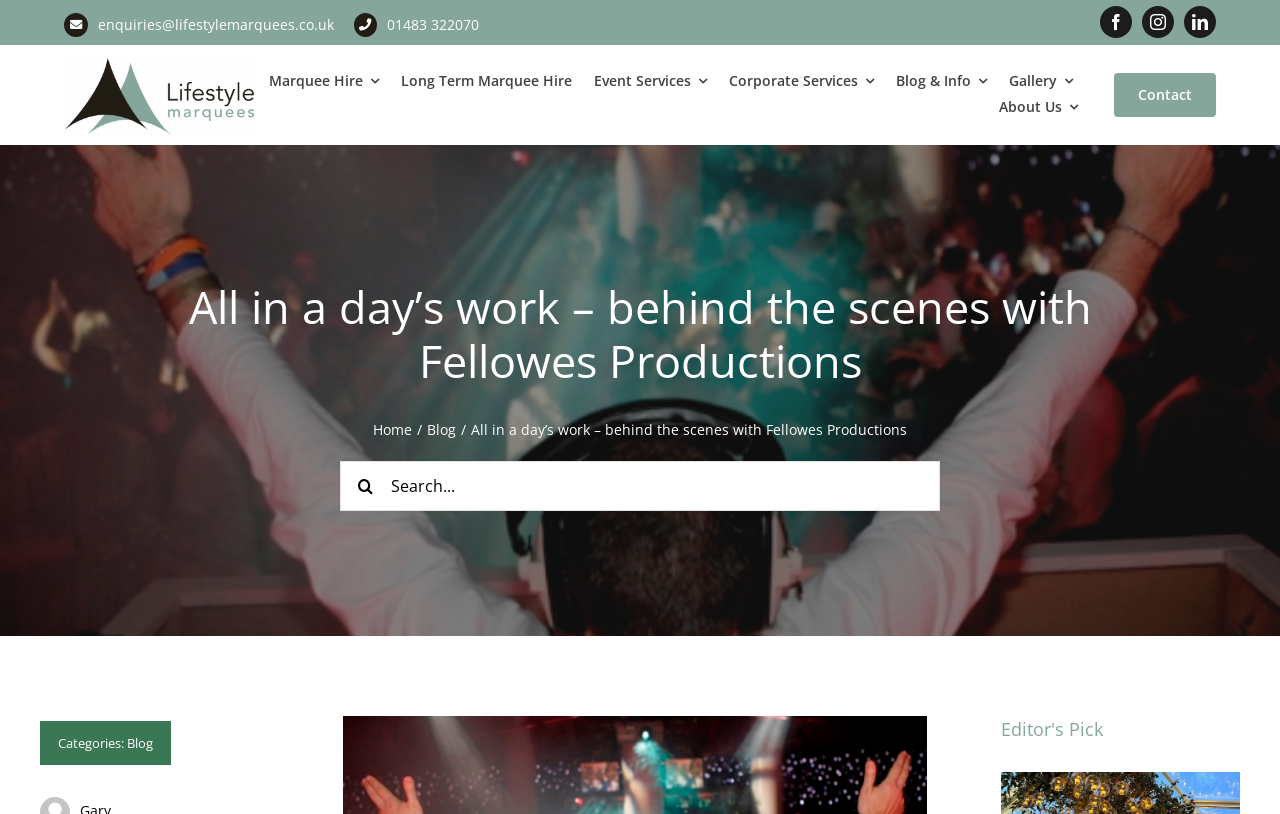Respond to the question with just a single word or phrase: 
What is the category of the blog post 'All in a day’s work – behind the scenes with Fellowes Productions'?

Blog